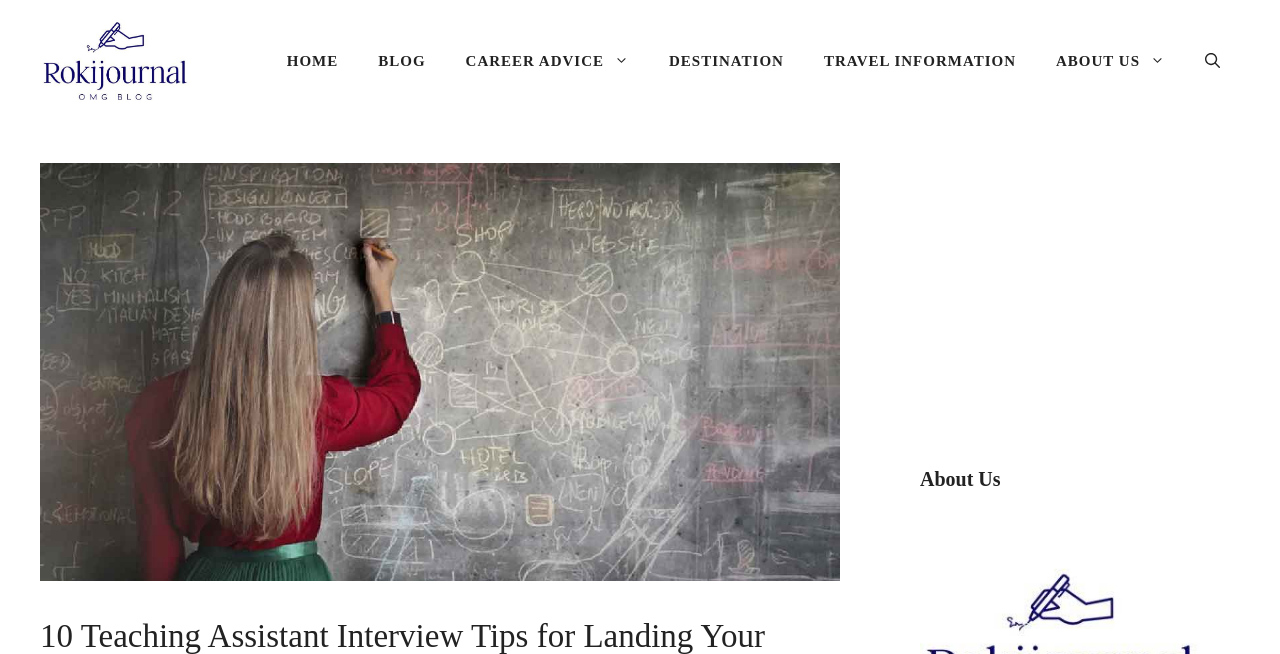What is the name of the website?
With the help of the image, please provide a detailed response to the question.

The name of the website can be found in the banner section at the top of the webpage, where it says 'Rokijournal'.